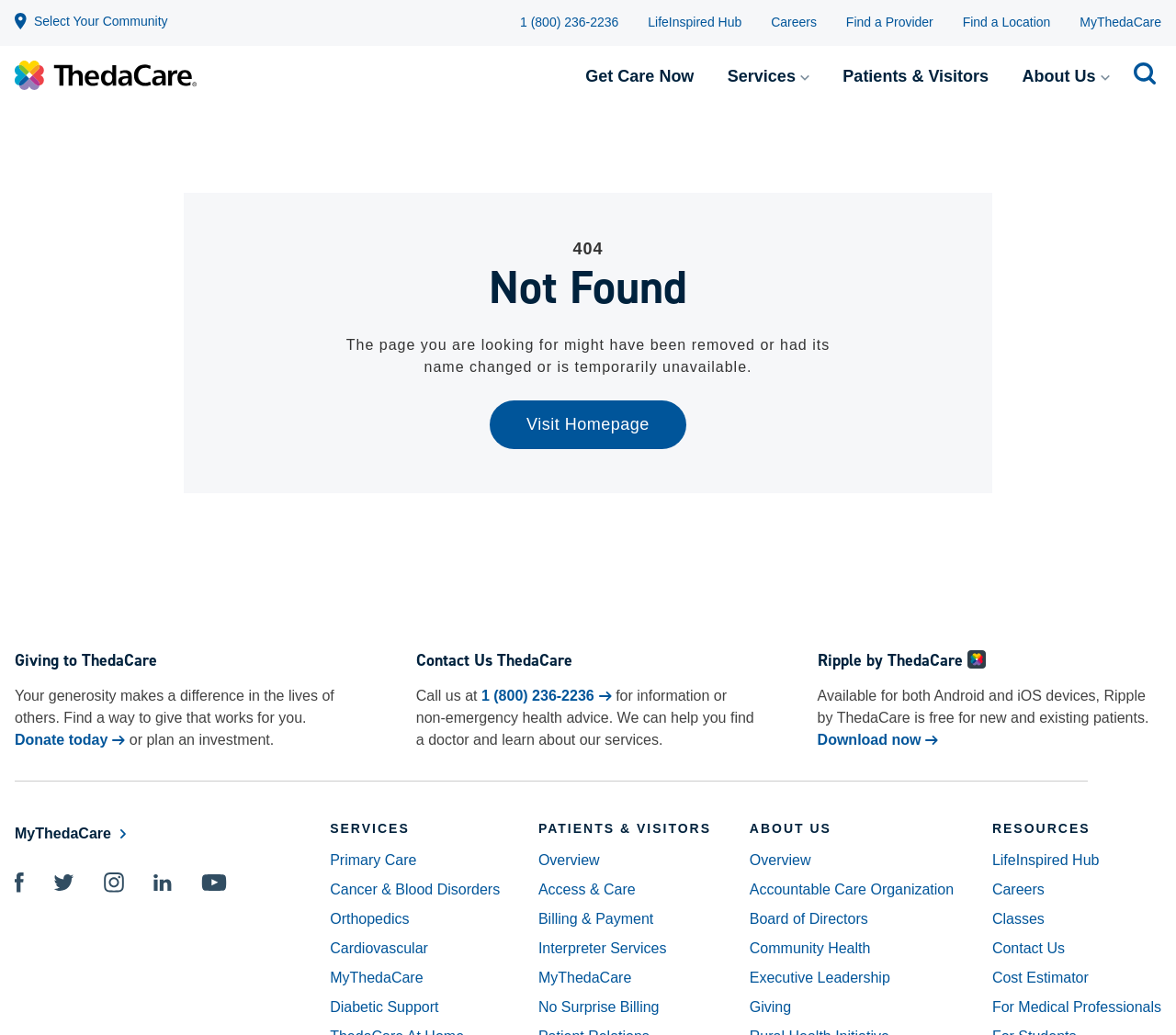Can you provide the bounding box coordinates for the element that should be clicked to implement the instruction: "Open the menu"?

[0.012, 0.08, 0.028, 0.095]